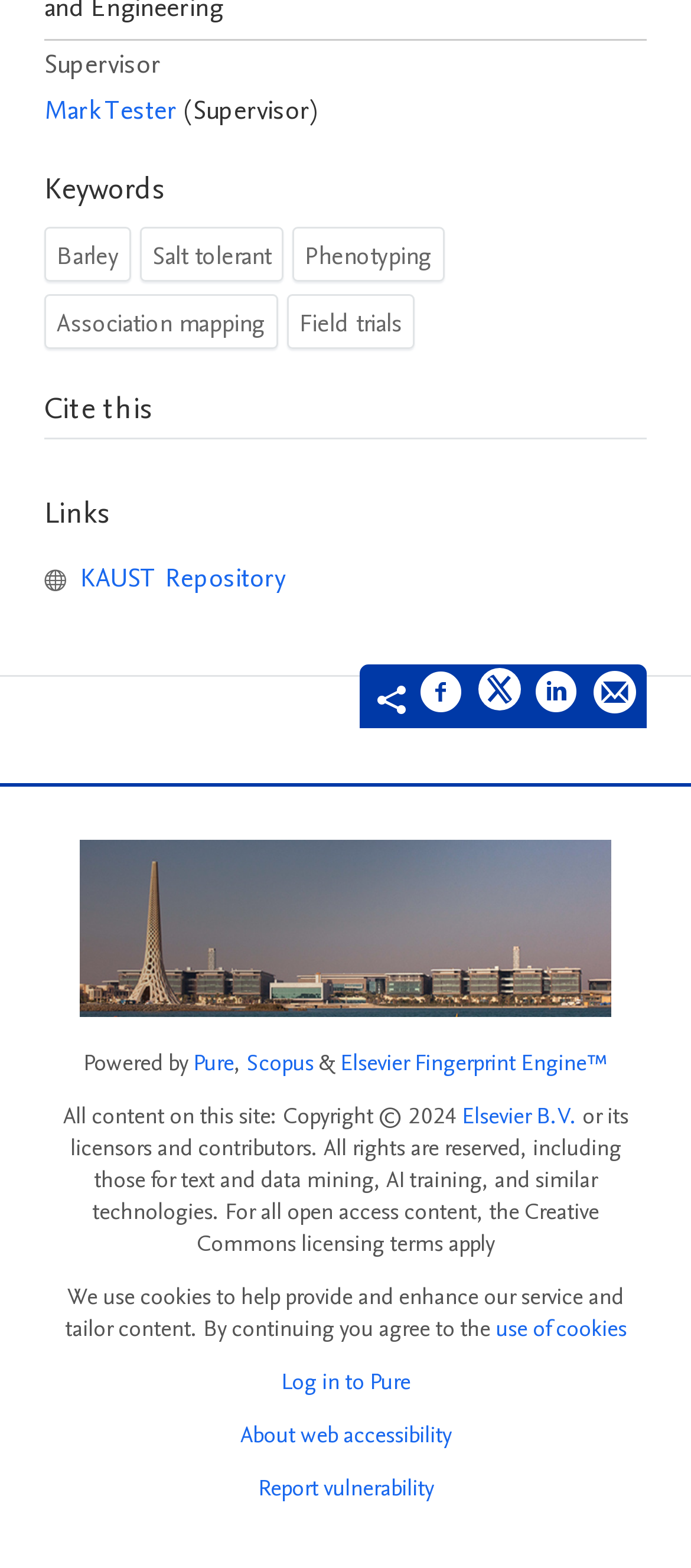Locate the bounding box for the described UI element: "KAUST Repository". Ensure the coordinates are four float numbers between 0 and 1, formatted as [left, top, right, bottom].

[0.115, 0.357, 0.413, 0.38]